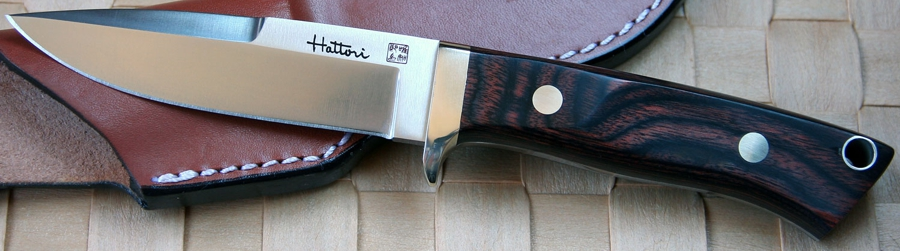Explain what is happening in the image with as much detail as possible.

The image features a beautifully crafted Hattori Drop Point Hunter knife, recognized for its exceptional quality and design. The knife boasts a sleek AUS-8 stainless steel blade, renowned for its durability and sharpness, ideal for various outdoor tasks. Its elegant drop point shape enhances both functionality and aesthetic appeal. 

The handle is made of hand-contoured mahogany wood, which not only adds a classic touch but also provides a comfortable grip with solid nickel silver hilt and rivets. A lanyard hole at the end of the handle serves practical purposes, allowing for easy attachment to gear. 

Accompanying the knife is a stylish brown leather sheath, ensuring safe storage and transport. This knife is an embodiment of both tradition and craftsmanship, suitable for collectors and outdoor enthusiasts alike.